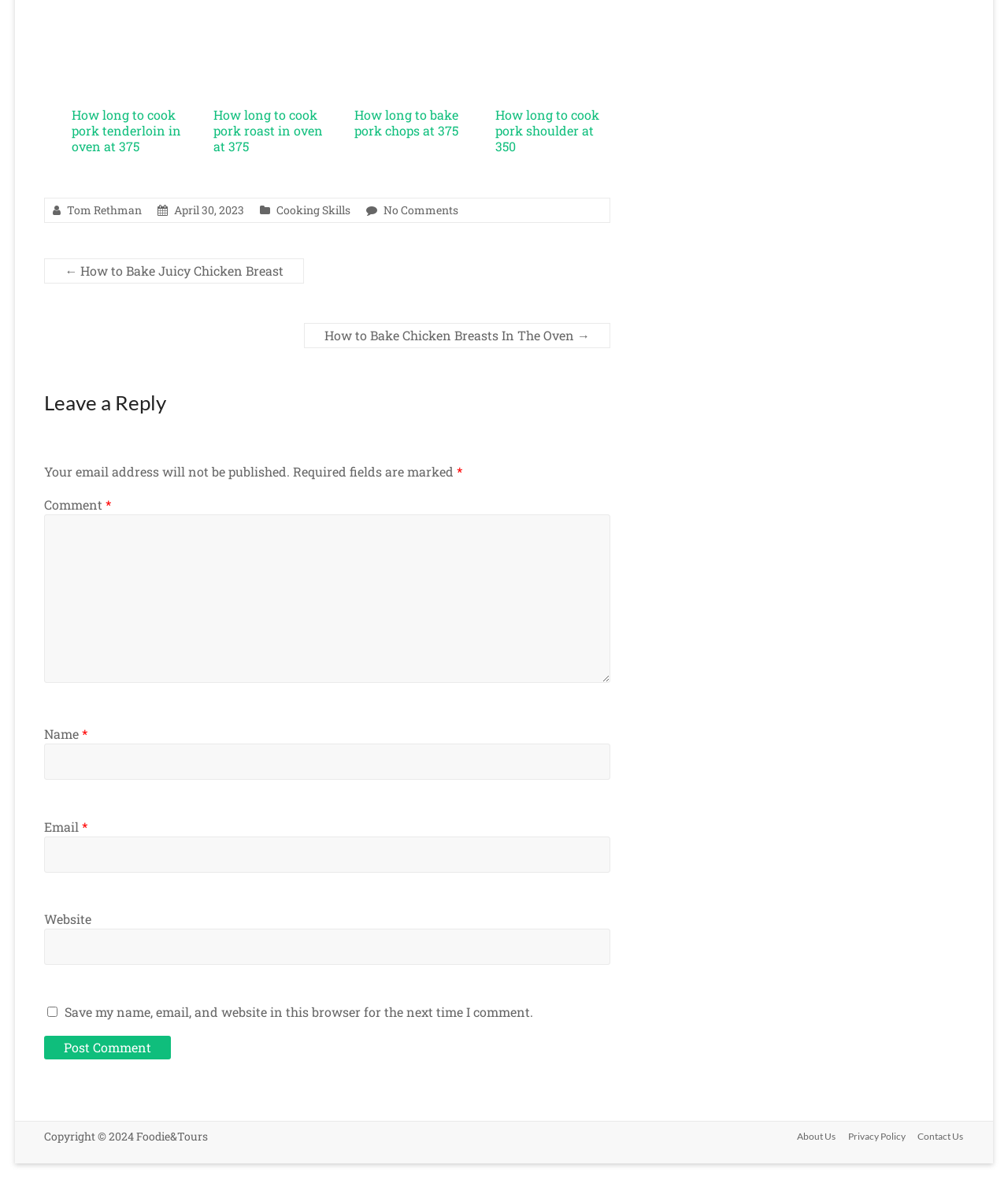Determine the bounding box coordinates of the region that needs to be clicked to achieve the task: "Enter your name".

[0.044, 0.627, 0.606, 0.657]